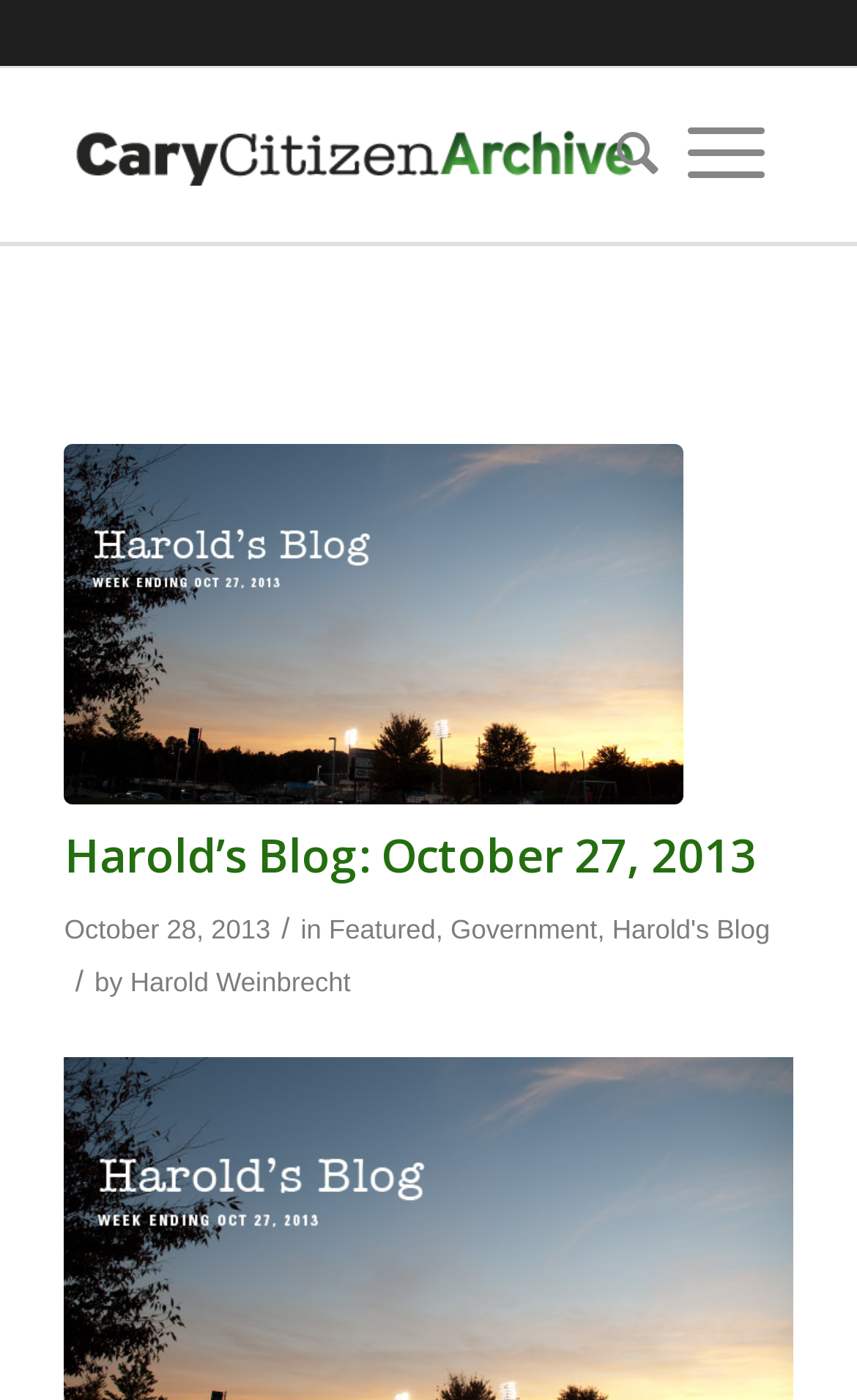What is the name of the blog?
Utilize the information in the image to give a detailed answer to the question.

I determined the answer by looking at the header section of the webpage, where it says 'Harold’s Blog: October 27, 2013'. The 'Harold's Blog' part is a link, indicating that it's the name of the blog.